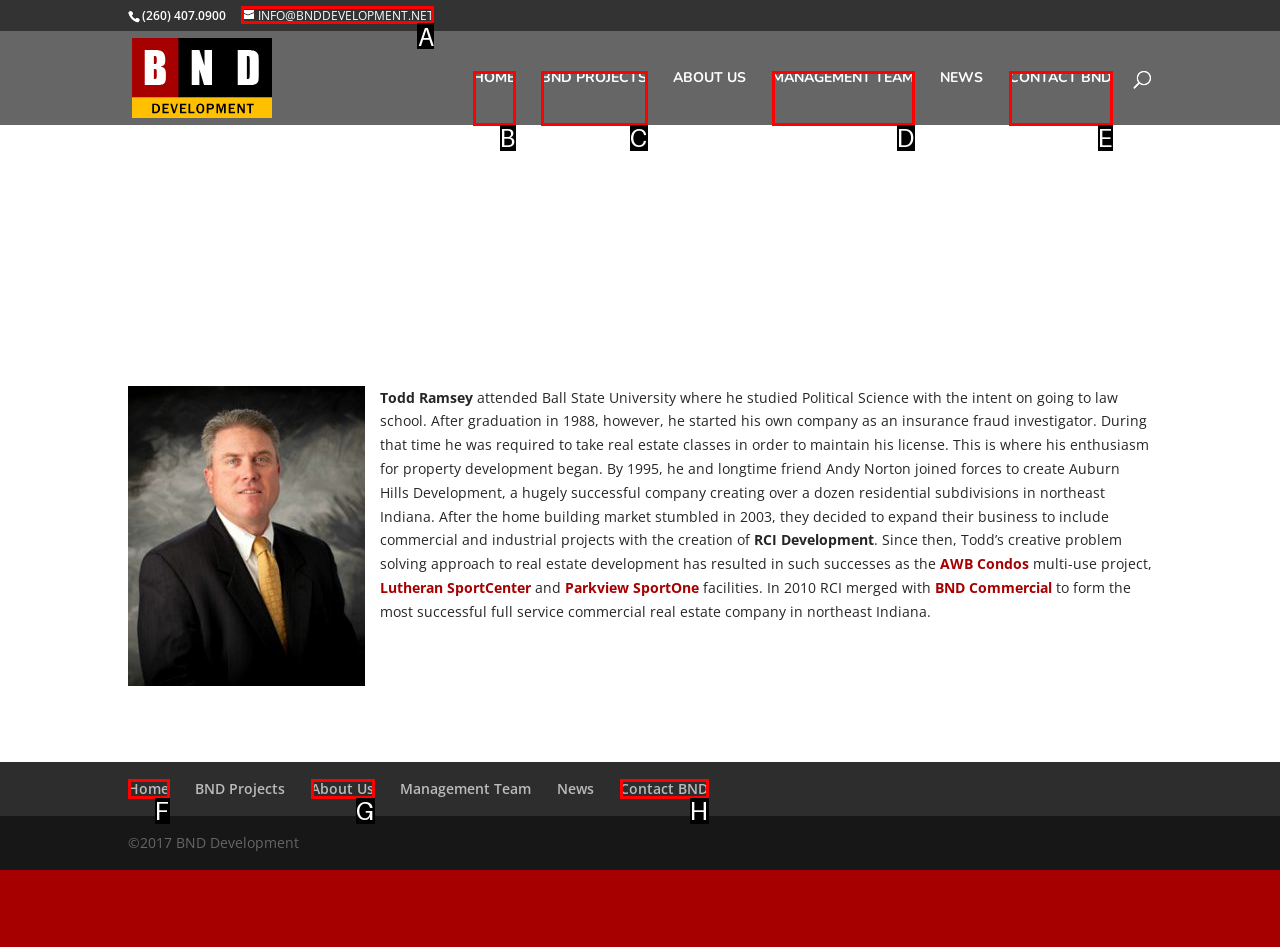Select the correct HTML element to complete the following task: send an email to INFO@BNDDEVELOPMENT.NET
Provide the letter of the choice directly from the given options.

A